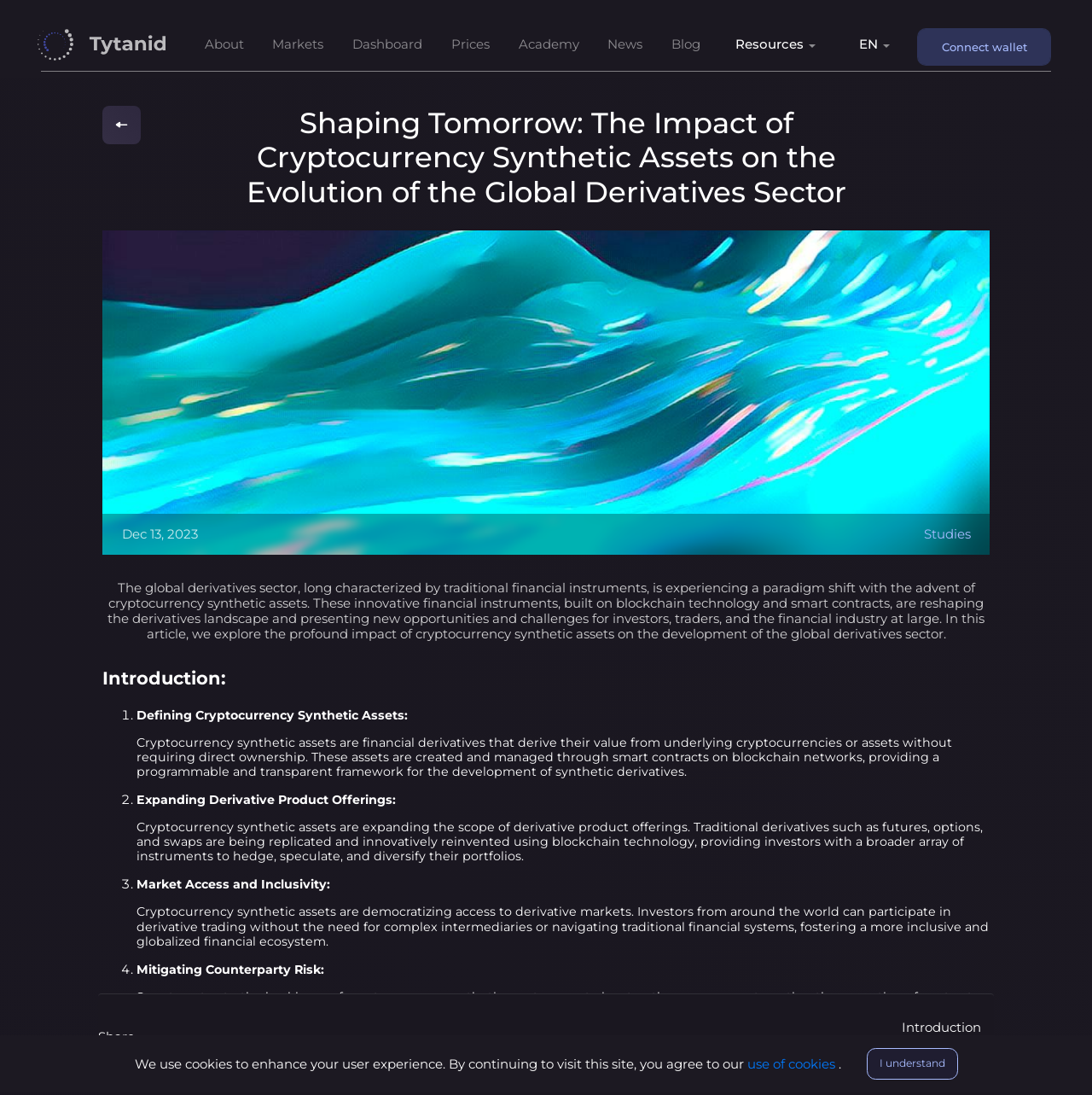What social media platforms are available for sharing?
We need a detailed and meticulous answer to the question.

The webpage provides options to share the content on social media platforms, specifically Twitter and LinkedIn, which are represented by their respective icons and links.